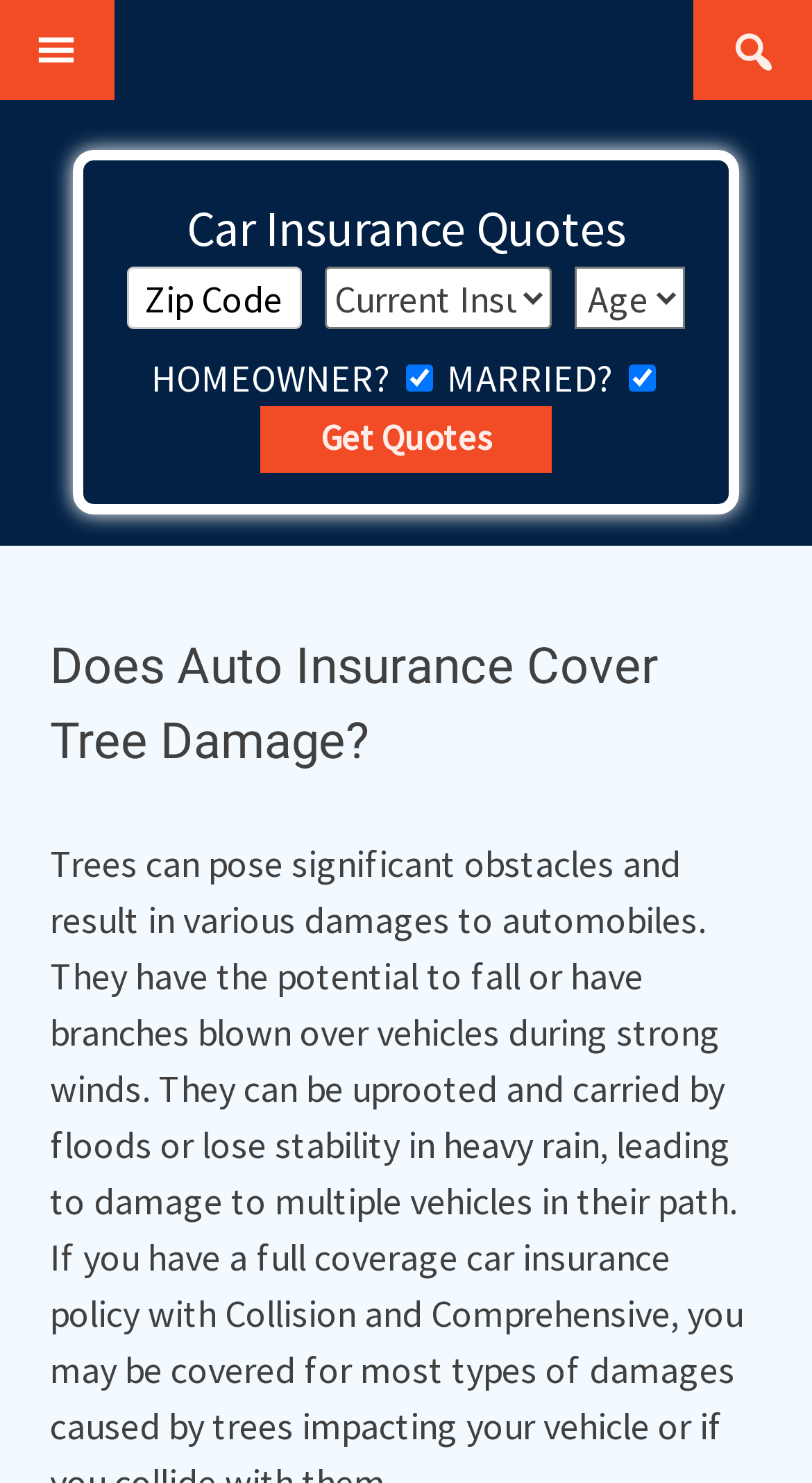Extract the bounding box coordinates for the described element: "parent_node: Search for:". The coordinates should be represented as four float numbers between 0 and 1: [left, top, right, bottom].

[0.854, 0.0, 1.0, 0.067]